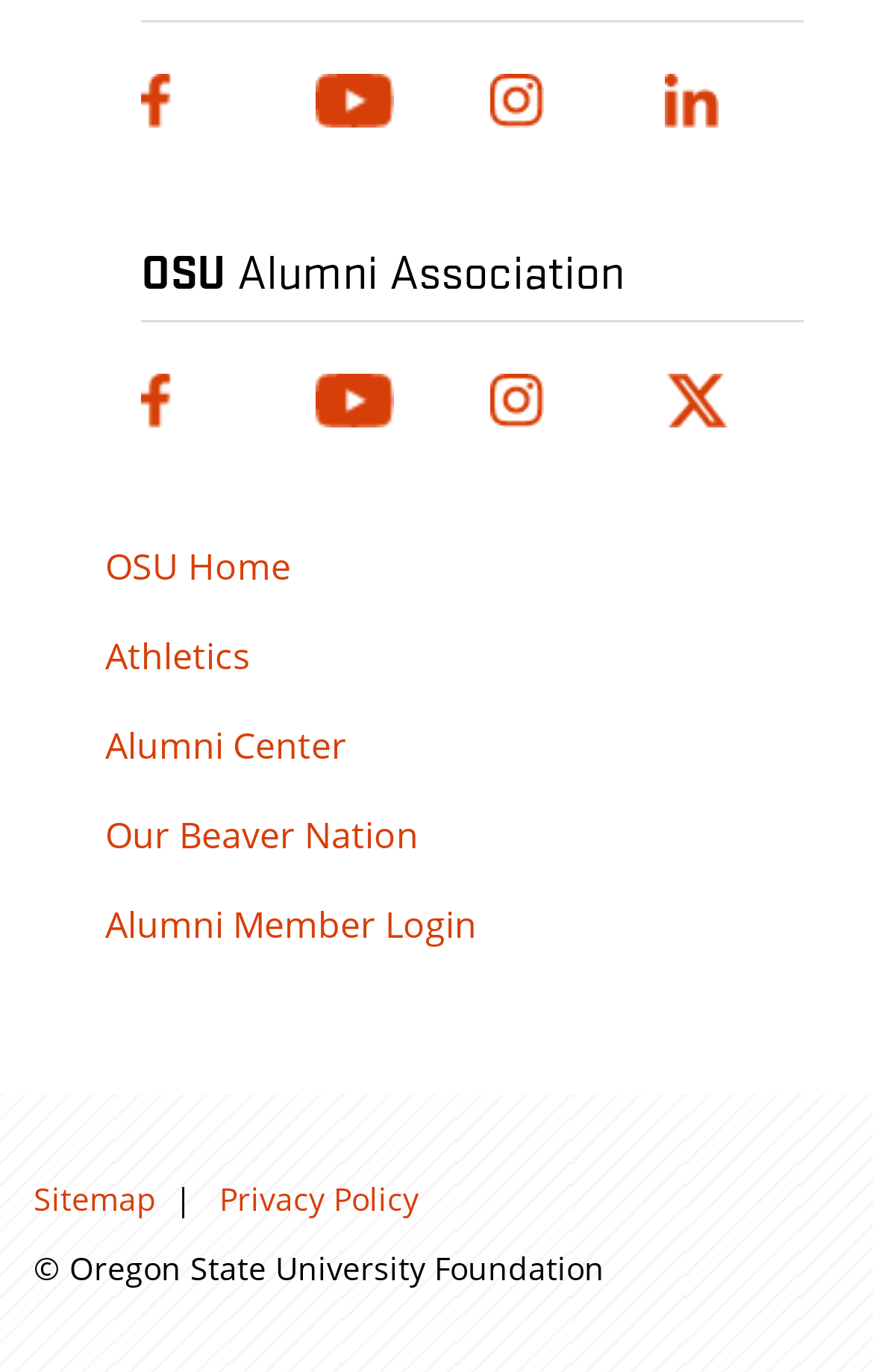Given the webpage screenshot and the description, determine the bounding box coordinates (top-left x, top-left y, bottom-right x, bottom-right y) that define the location of the UI element matching this description: Athletics

[0.121, 0.459, 0.962, 0.498]